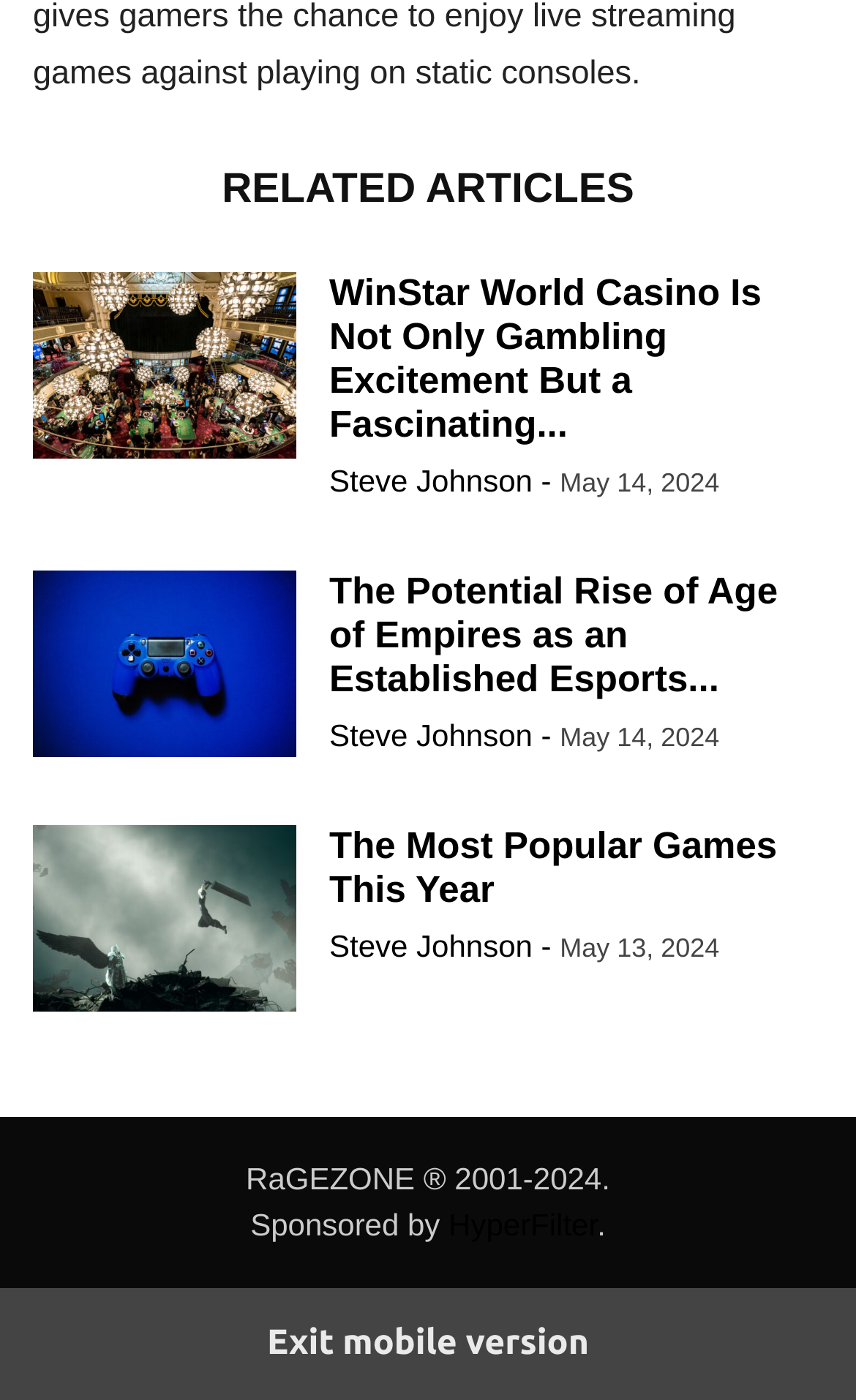Could you highlight the region that needs to be clicked to execute the instruction: "Visit Marc Weisberg Photography Blog"?

None